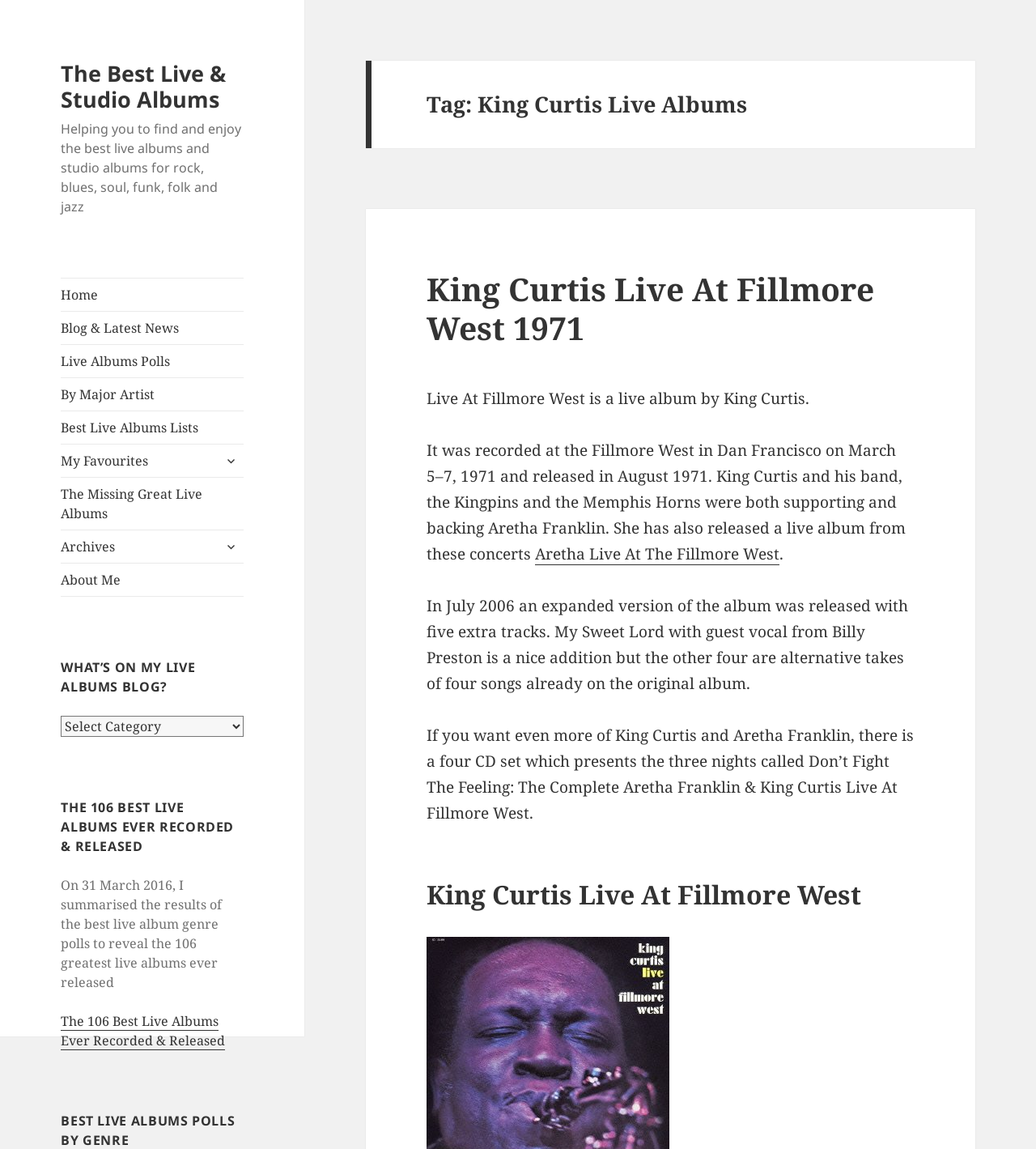Specify the bounding box coordinates of the area to click in order to execute this command: 'Read about therapies'. The coordinates should consist of four float numbers ranging from 0 to 1, and should be formatted as [left, top, right, bottom].

None